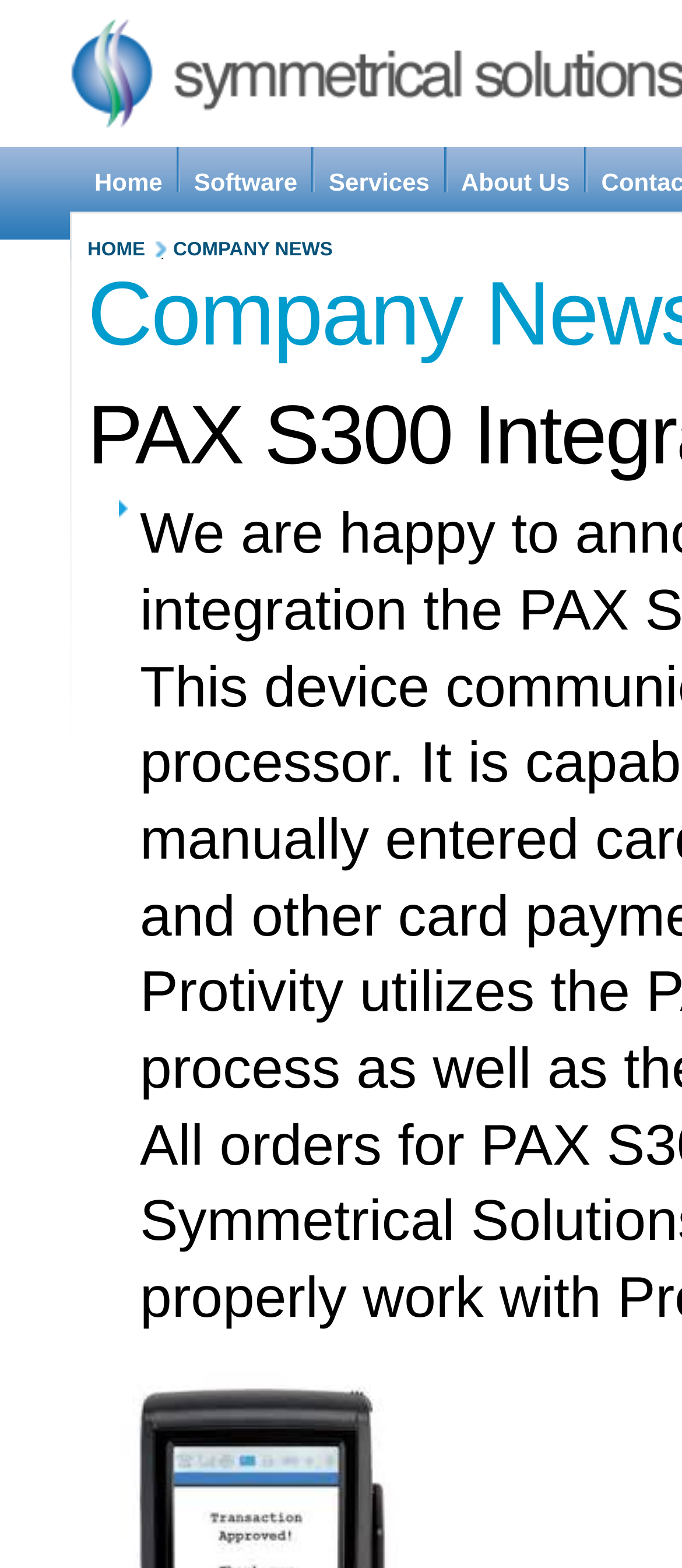What is the text next to the 'HOME' link?
Answer the question in a detailed and comprehensive manner.

The 'HOME' link is located at [0.128, 0.152, 0.223, 0.172], and next to it is a StaticText element with the text '�' at [0.223, 0.166, 0.251, 0.18]. This suggests that the text '�' is adjacent to the 'HOME' link.